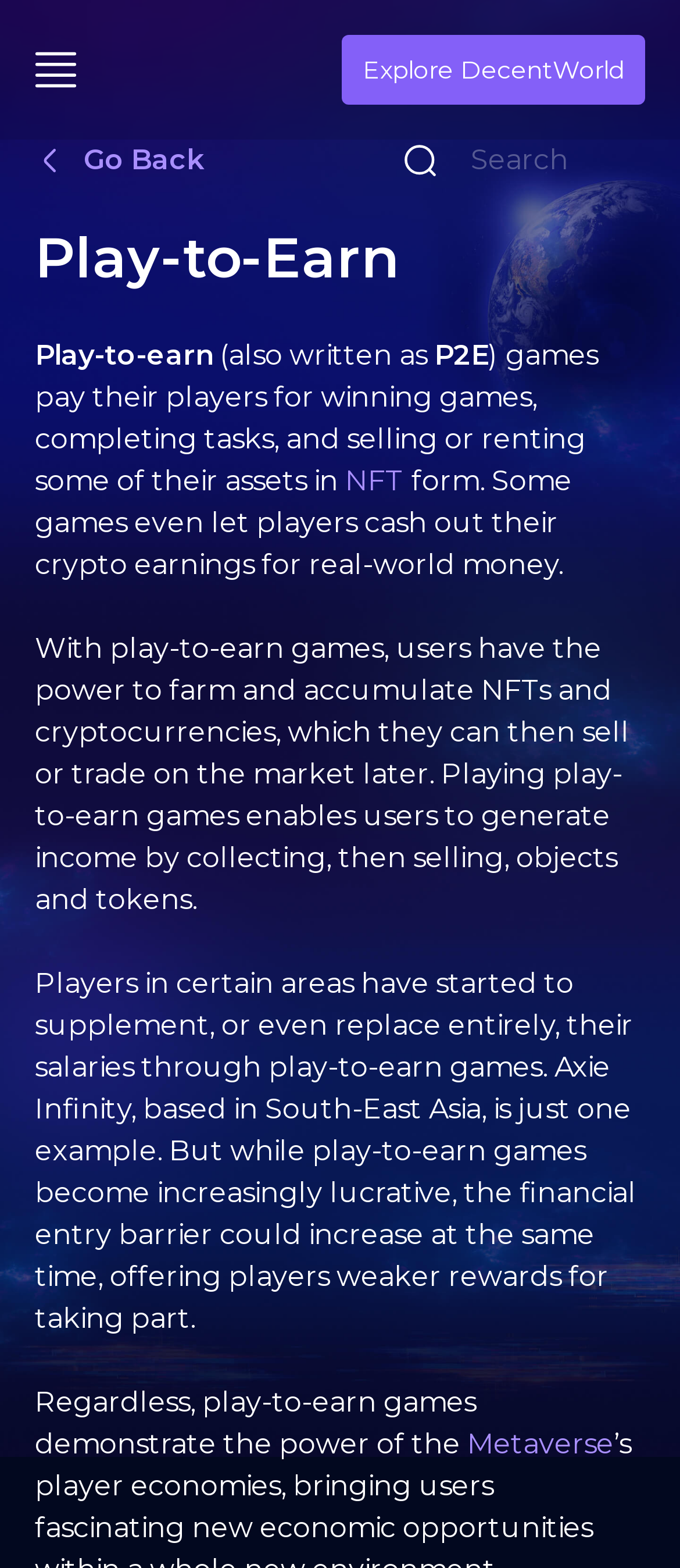Please answer the following question using a single word or phrase: 
What is an example of a play-to-earn game?

Axie Infinity